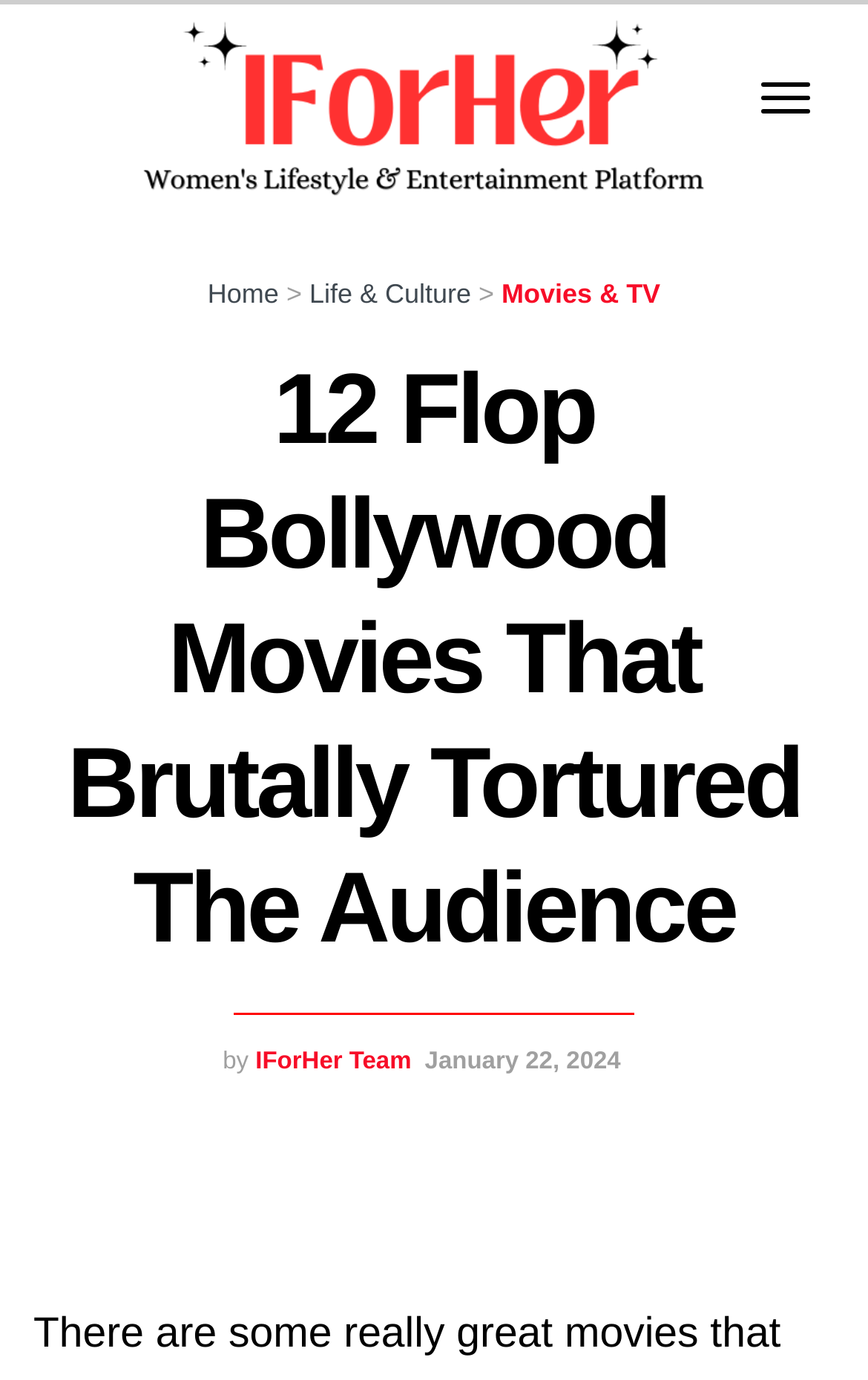How many categories are in the top menu?
Please interpret the details in the image and answer the question thoroughly.

By examining the top menu, I can see three categories: 'Home', 'Life & Culture', and 'Movies & TV'. These categories are represented as links, and they are positioned horizontally next to each other.